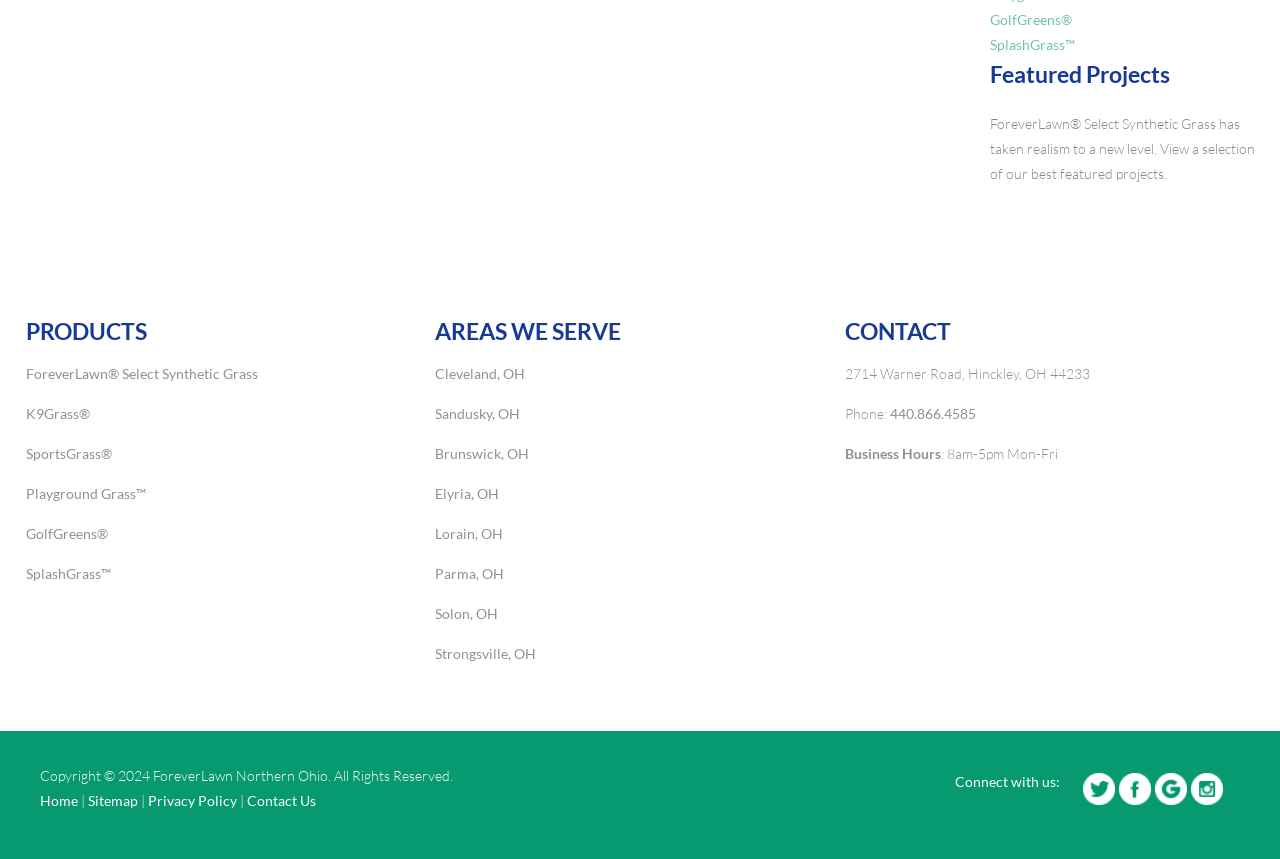Can you look at the image and give a comprehensive answer to the question:
What are the business hours?

I found the answer by looking at the 'CONTACT' section, where I saw the text 'Business Hours' followed by ': 8am-5pm Mon-Fri'.